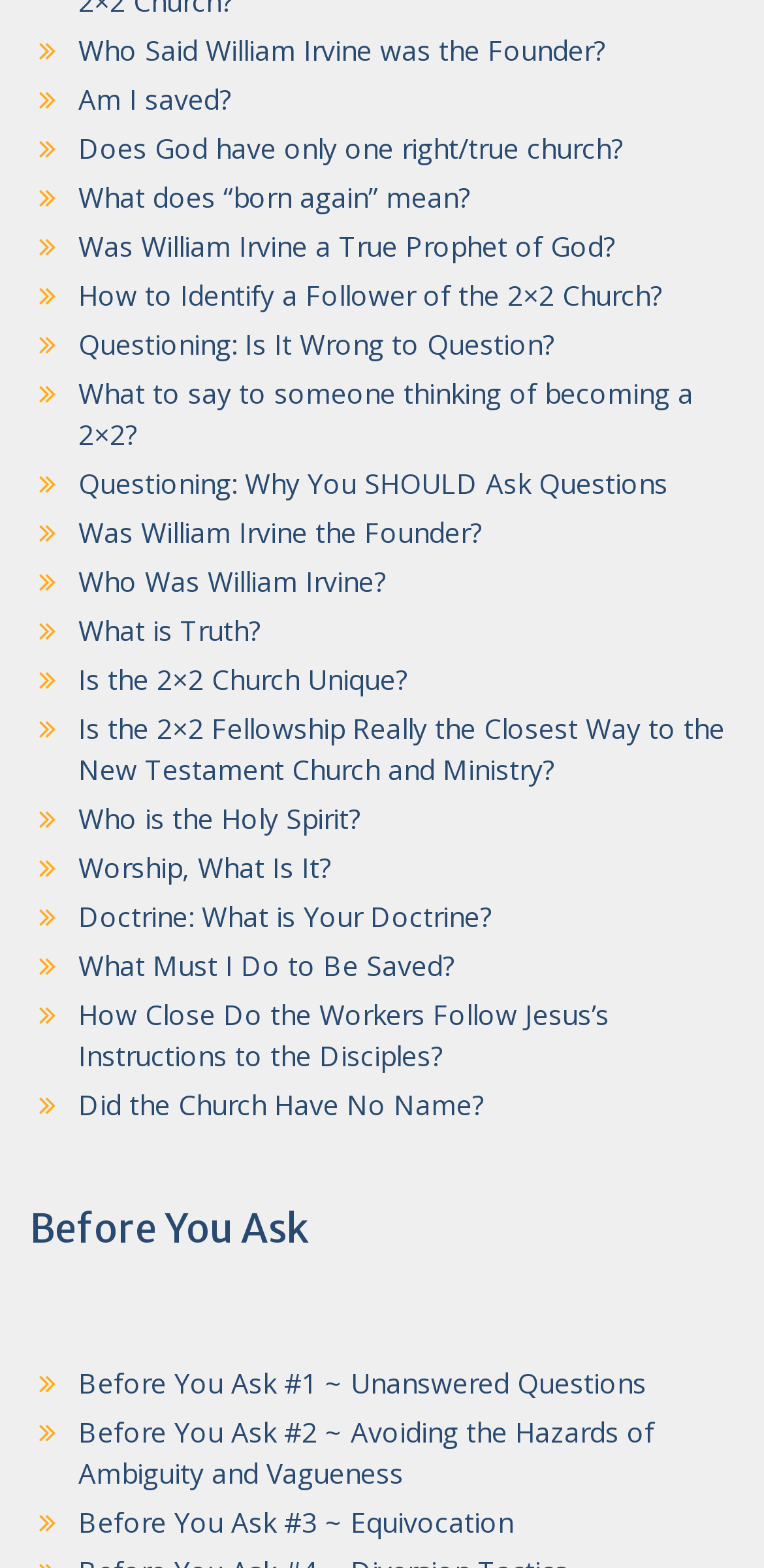Who is William Irvine according to the webpage?
Can you offer a detailed and complete answer to this question?

The webpage has multiple links that mention William Irvine, suggesting that he is an important figure in the 2x2 Church. Some links ask if he was the founder or a true prophet of God, implying that he may have played a significant role in the church's history or development.